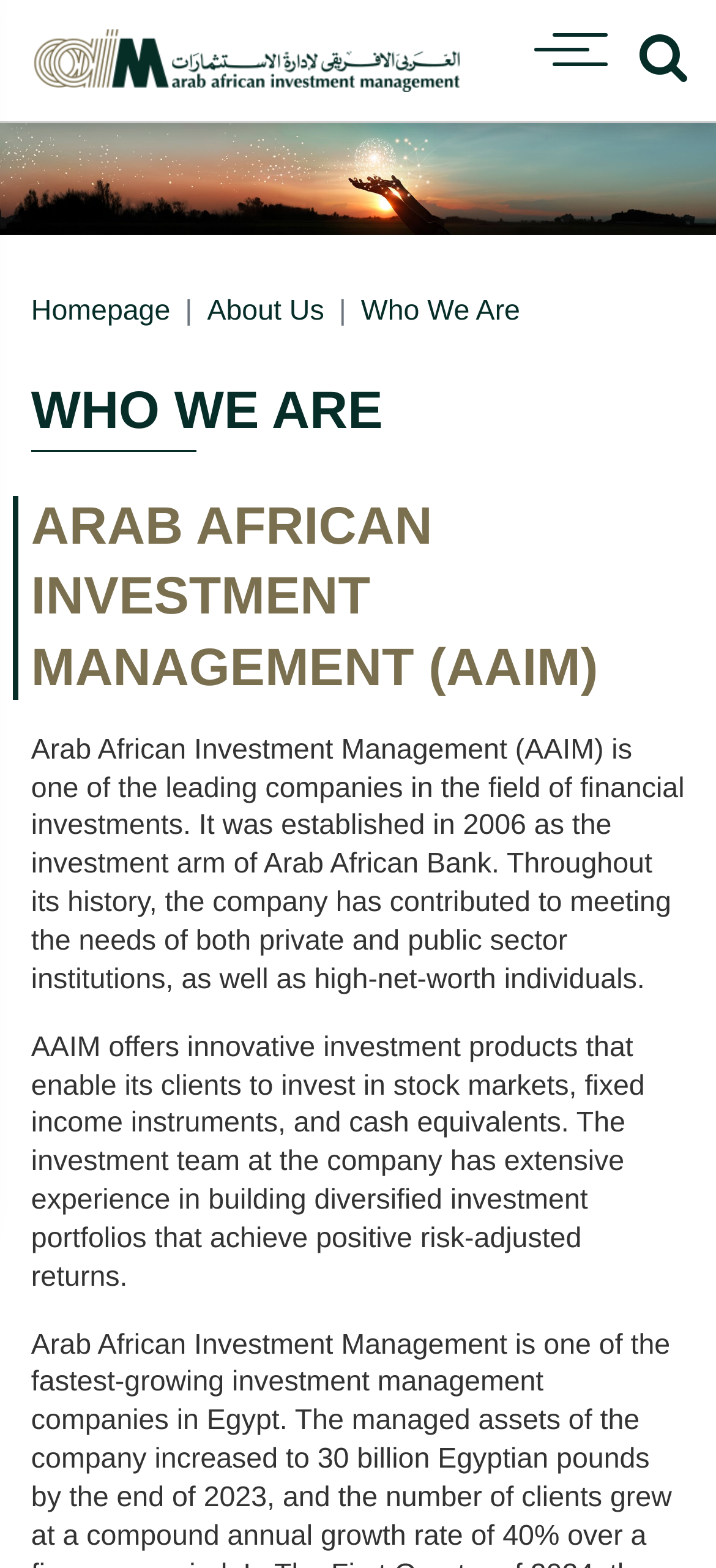Identify the main heading of the webpage and provide its text content.

WHO WE ARE